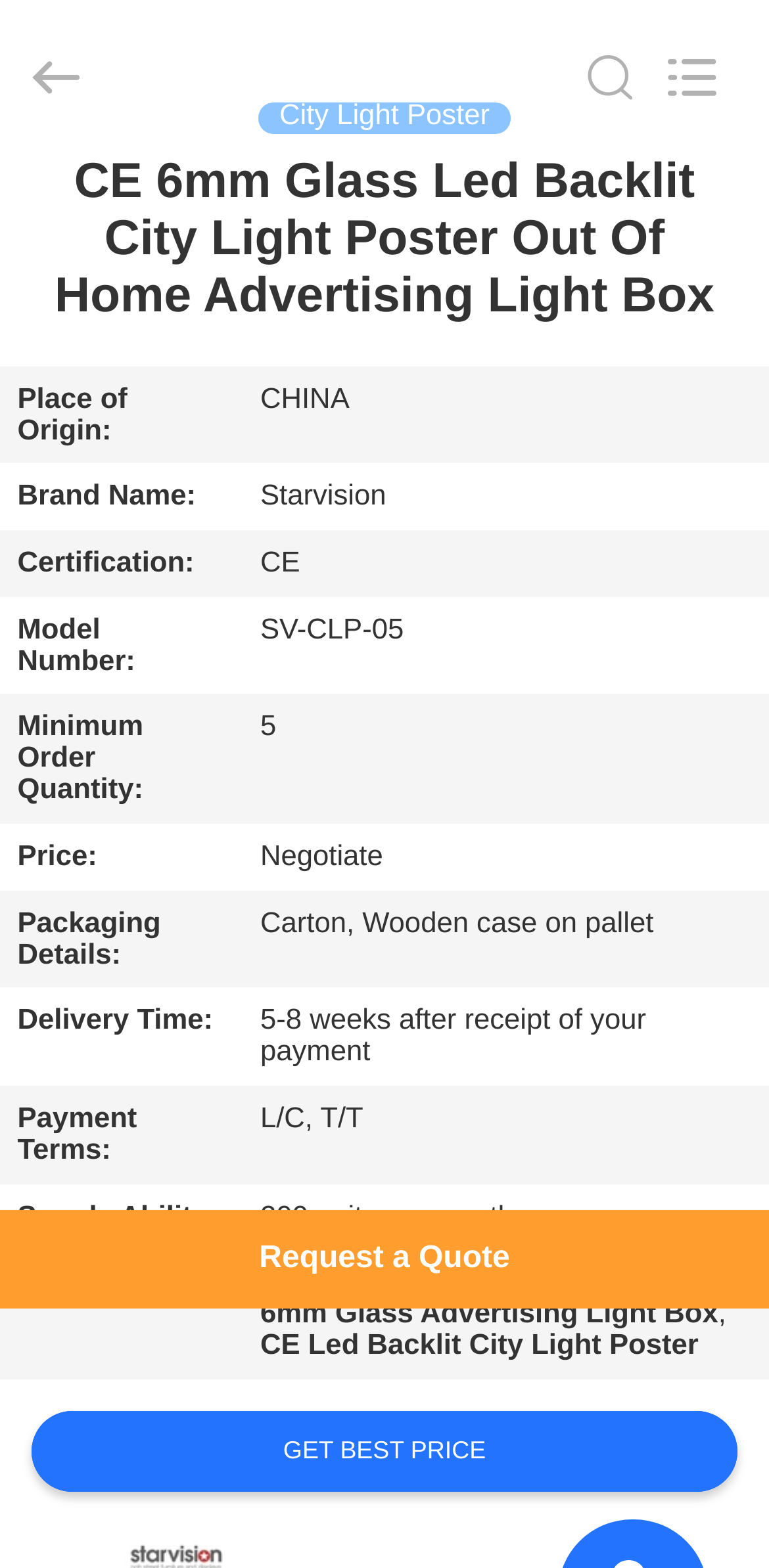Determine the bounding box coordinates for the region that must be clicked to execute the following instruction: "Search what you want".

[0.0, 0.0, 0.88, 0.098]